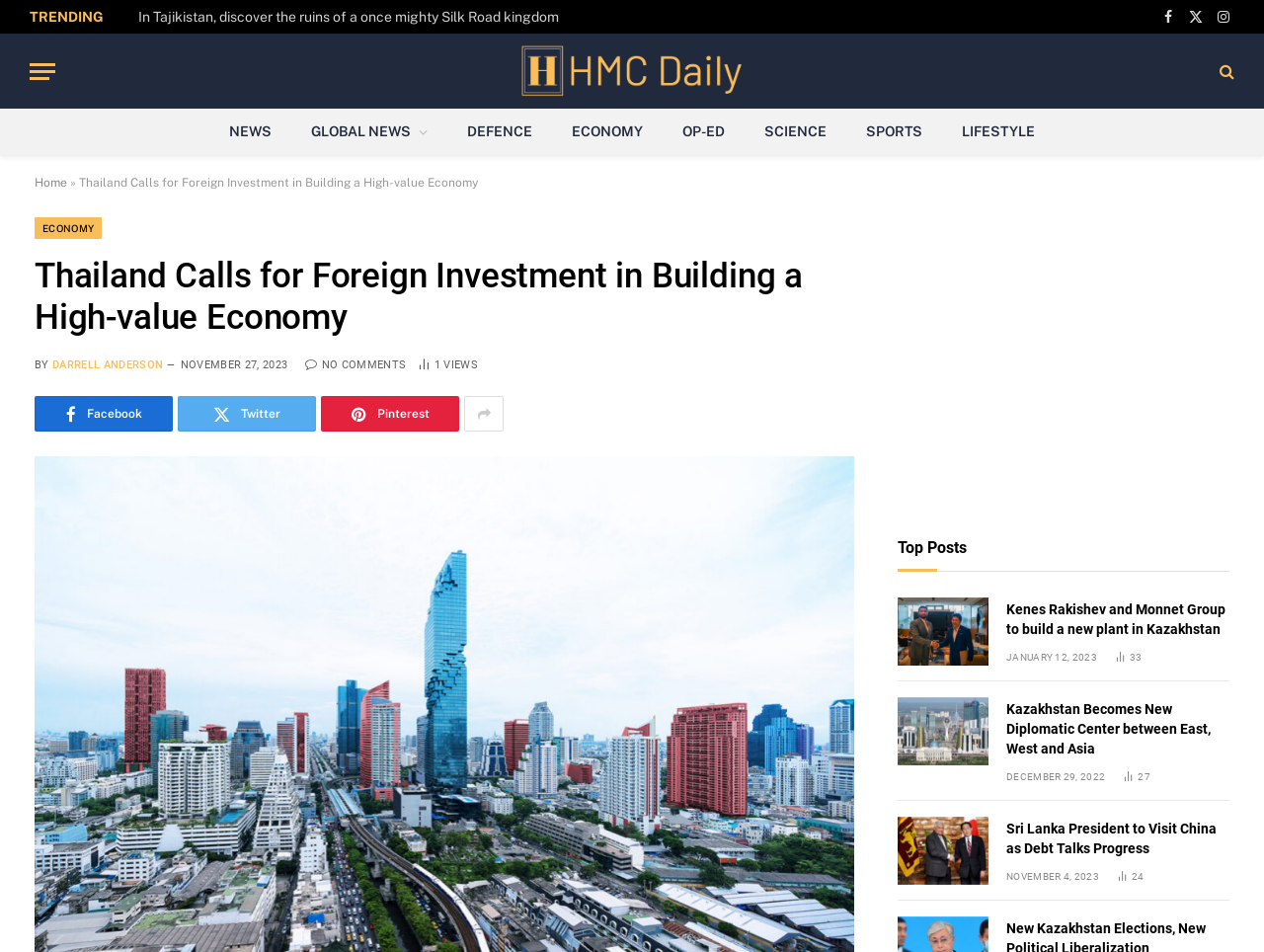How many article views does the article 'Kazakhstan Becomes New Diplomatic Center between East, West and Asia' have?
Use the information from the screenshot to give a comprehensive response to the question.

I found the number of article views by looking at the generic element located at [0.888, 0.81, 0.91, 0.821] which is near the article title 'Kazakhstan Becomes New Diplomatic Center between East, West and Asia'.